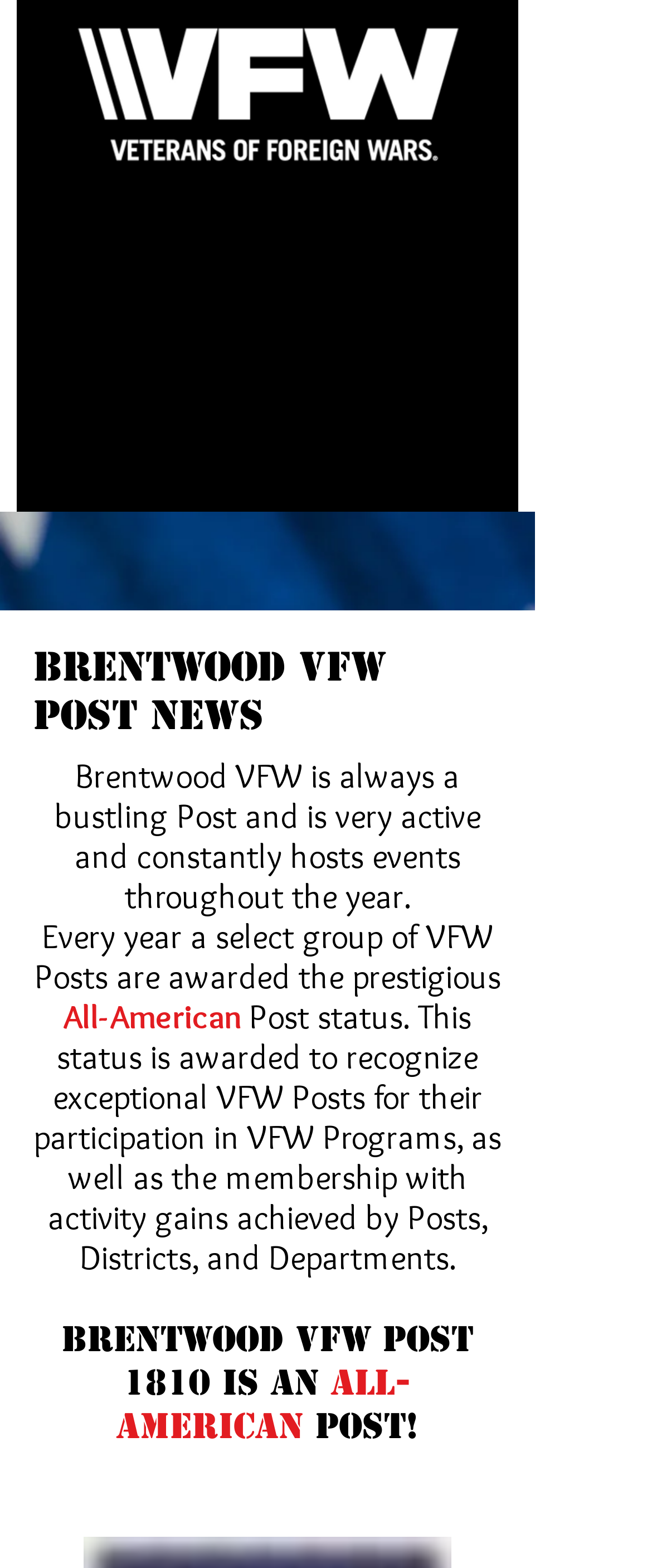Provide your answer in a single word or phrase: 
What type of events does Brentwood VFW Post 1810 host?

Events throughout the year